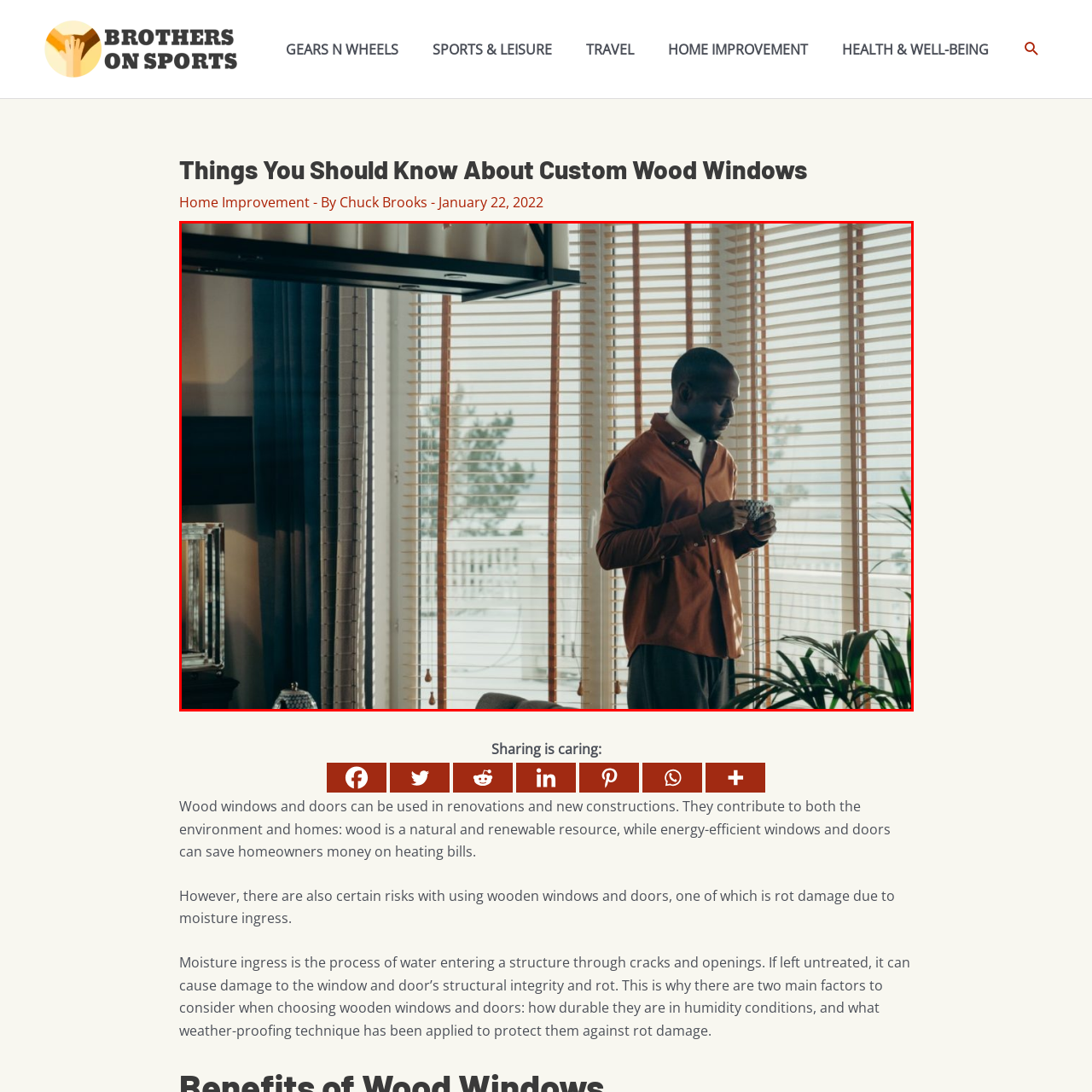What adds a touch of nature to the room?
Study the image surrounded by the red bounding box and answer the question comprehensively, based on the details you see.

The image depicts a cozy and inviting living space with a modern interior design. The caption highlights the presence of green plants behind the man, which adds a touch of nature to the room, contrasting with the sleek interior decor.